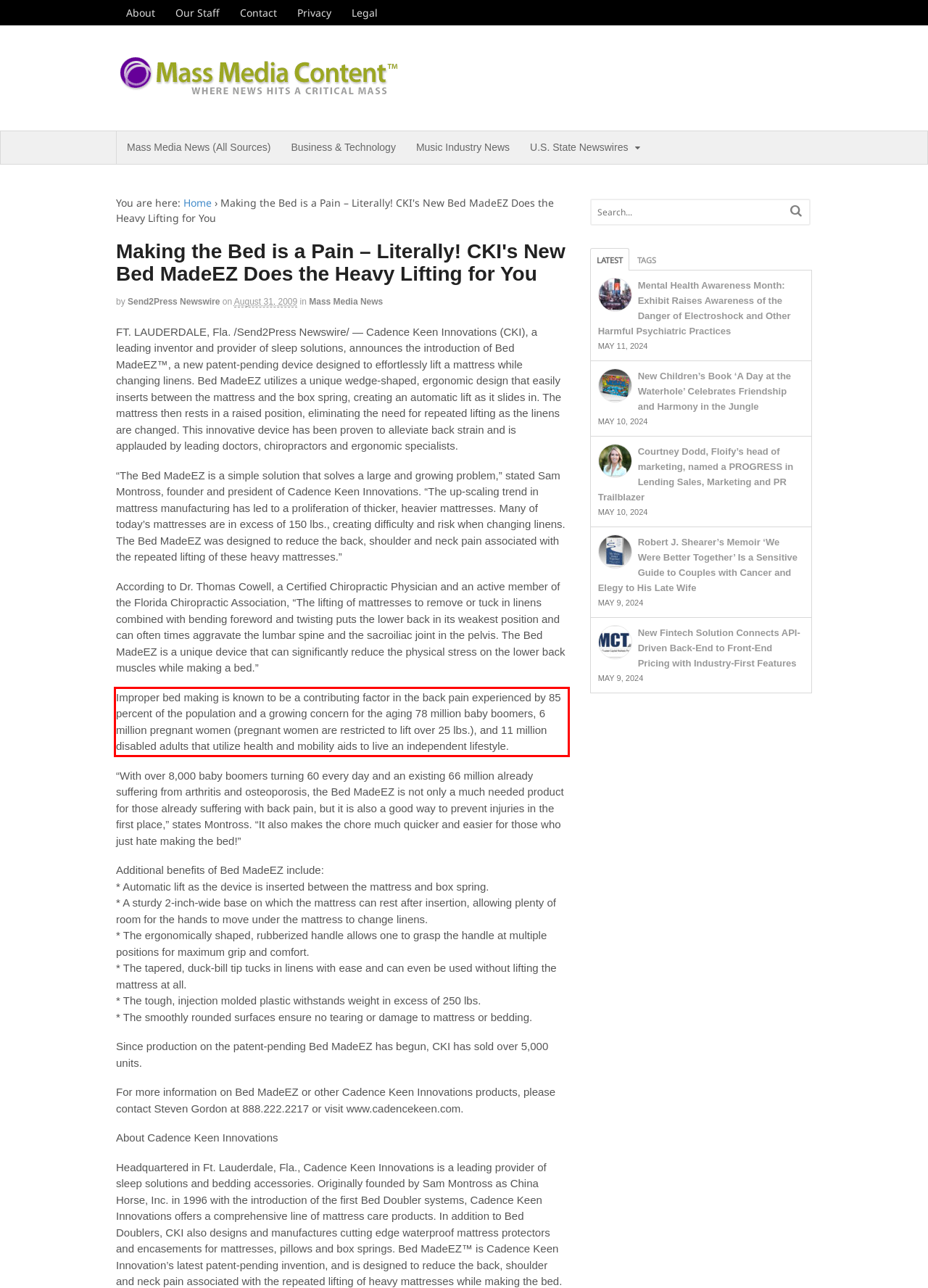You are presented with a webpage screenshot featuring a red bounding box. Perform OCR on the text inside the red bounding box and extract the content.

Improper bed making is known to be a contributing factor in the back pain experienced by 85 percent of the population and a growing concern for the aging 78 million baby boomers, 6 million pregnant women (pregnant women are restricted to lift over 25 lbs.), and 11 million disabled adults that utilize health and mobility aids to live an independent lifestyle.